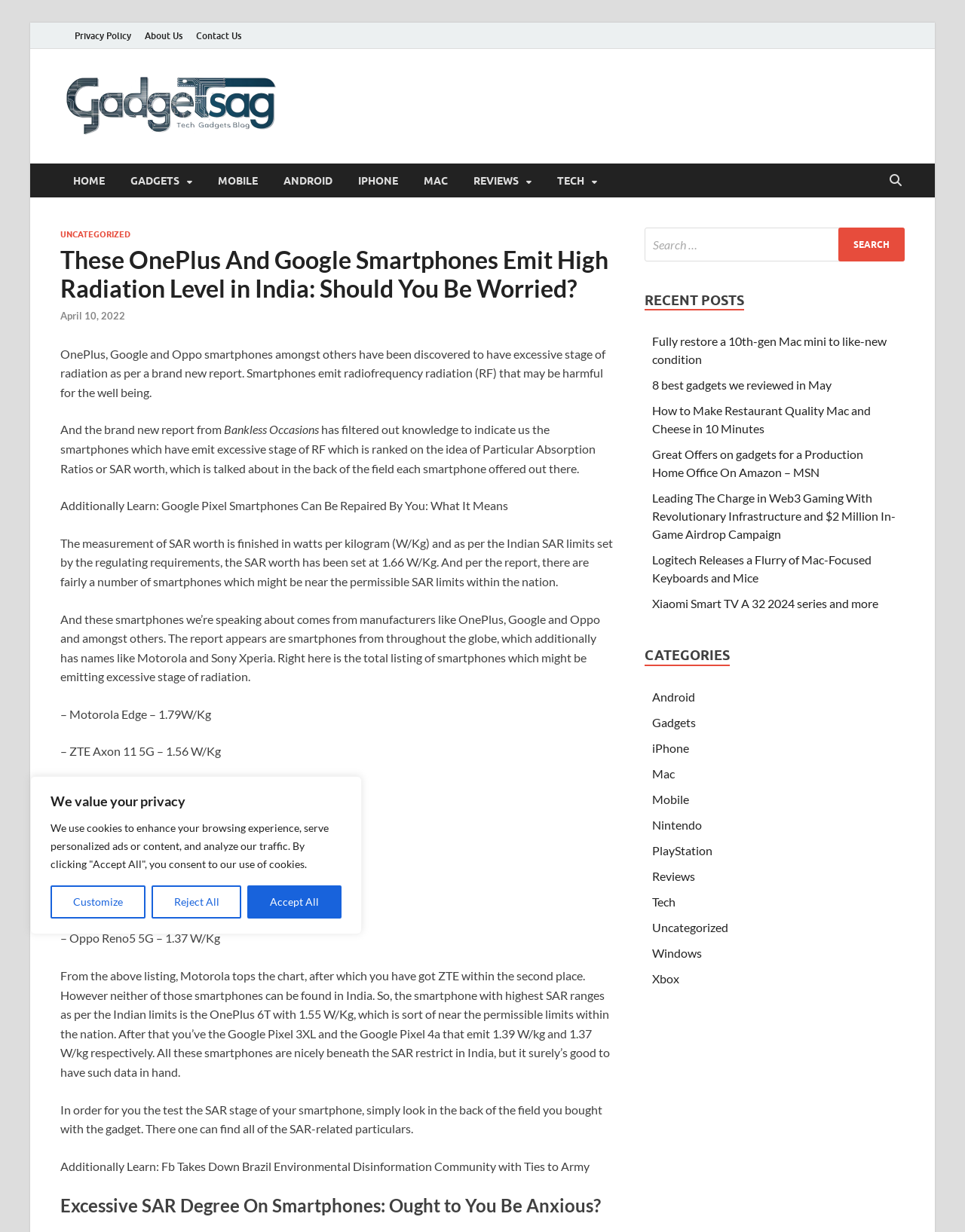Find and specify the bounding box coordinates that correspond to the clickable region for the instruction: "Visit Marc Kitz's homepage".

None